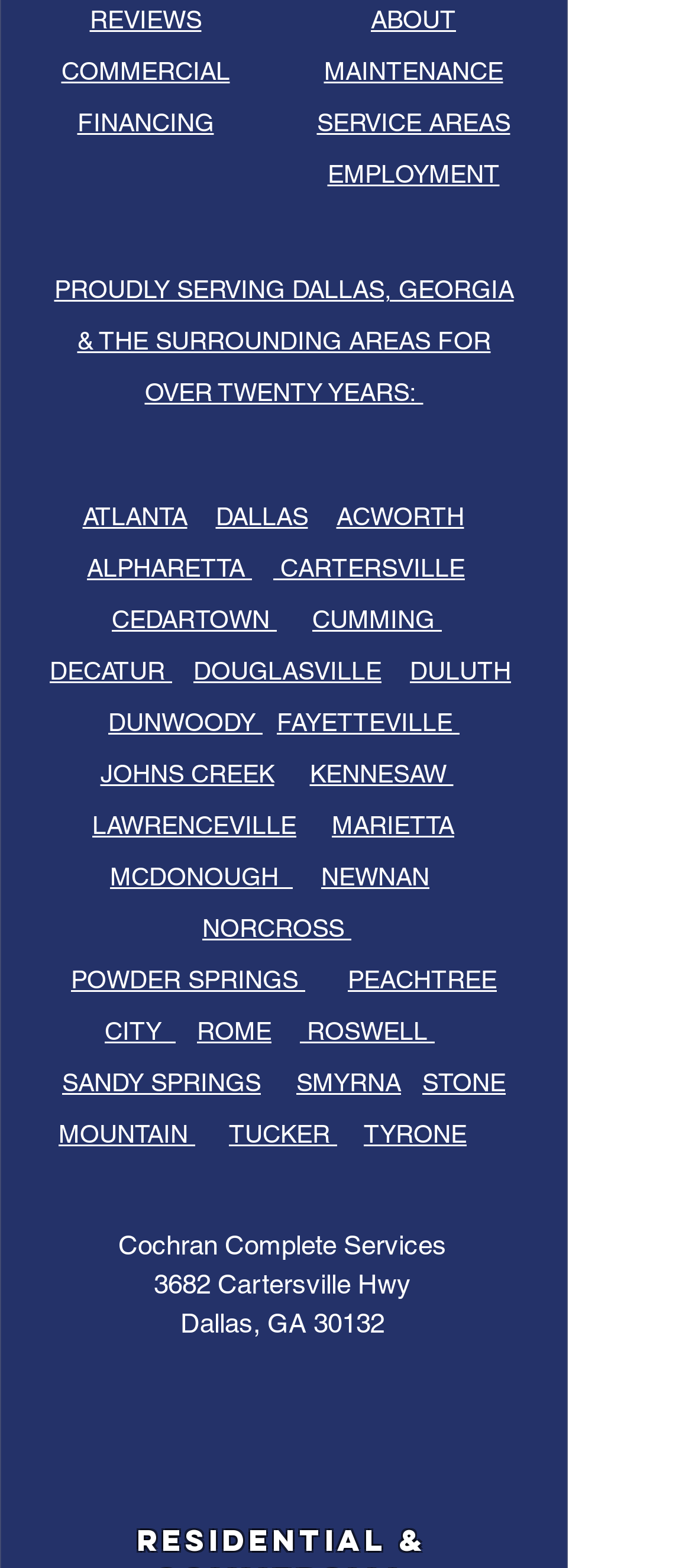Show the bounding box coordinates for the HTML element described as: "STONE MOUNTAIN".

[0.085, 0.682, 0.731, 0.733]